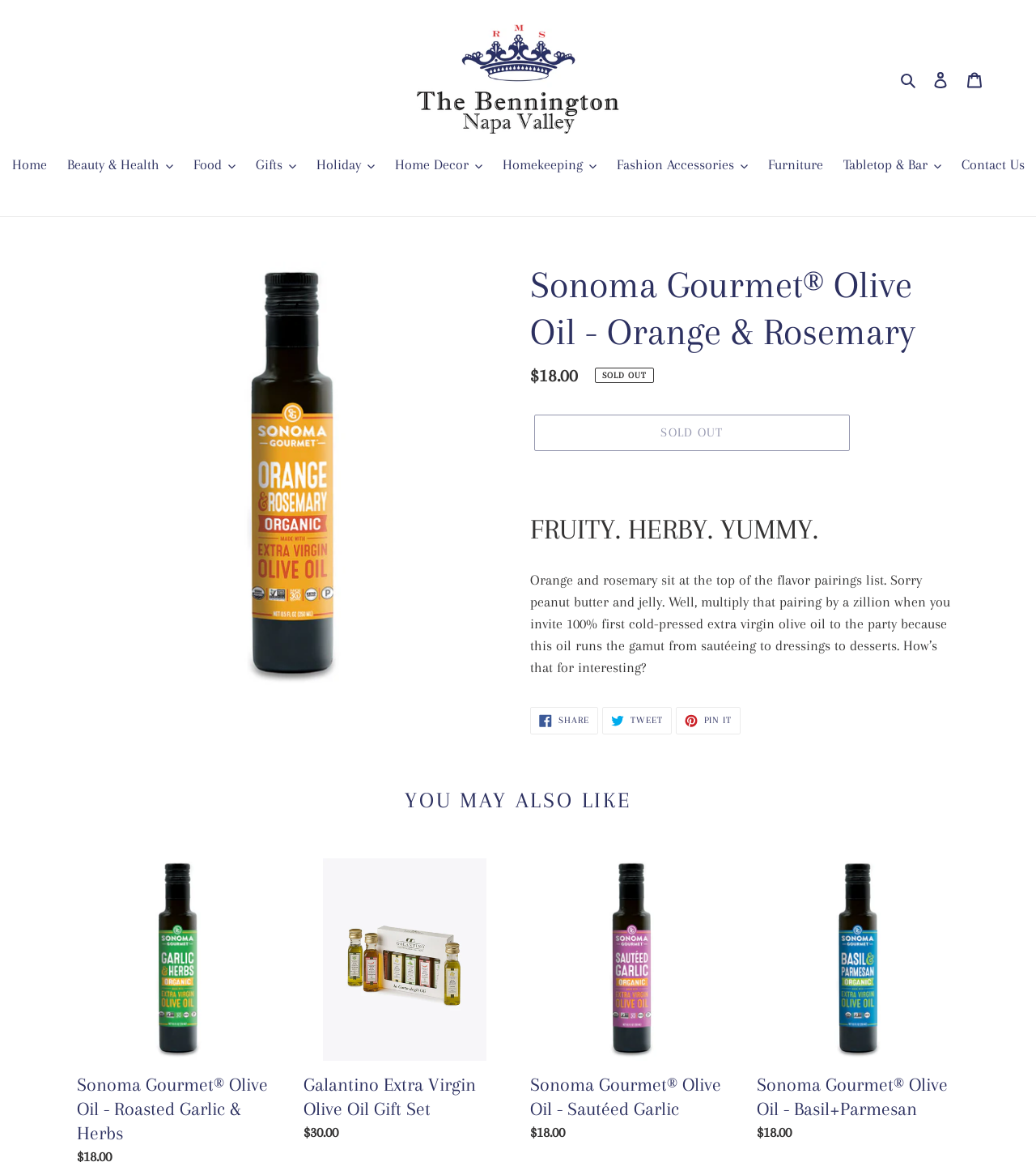What is the status of the product?
Refer to the screenshot and answer in one word or phrase.

SOLD OUT